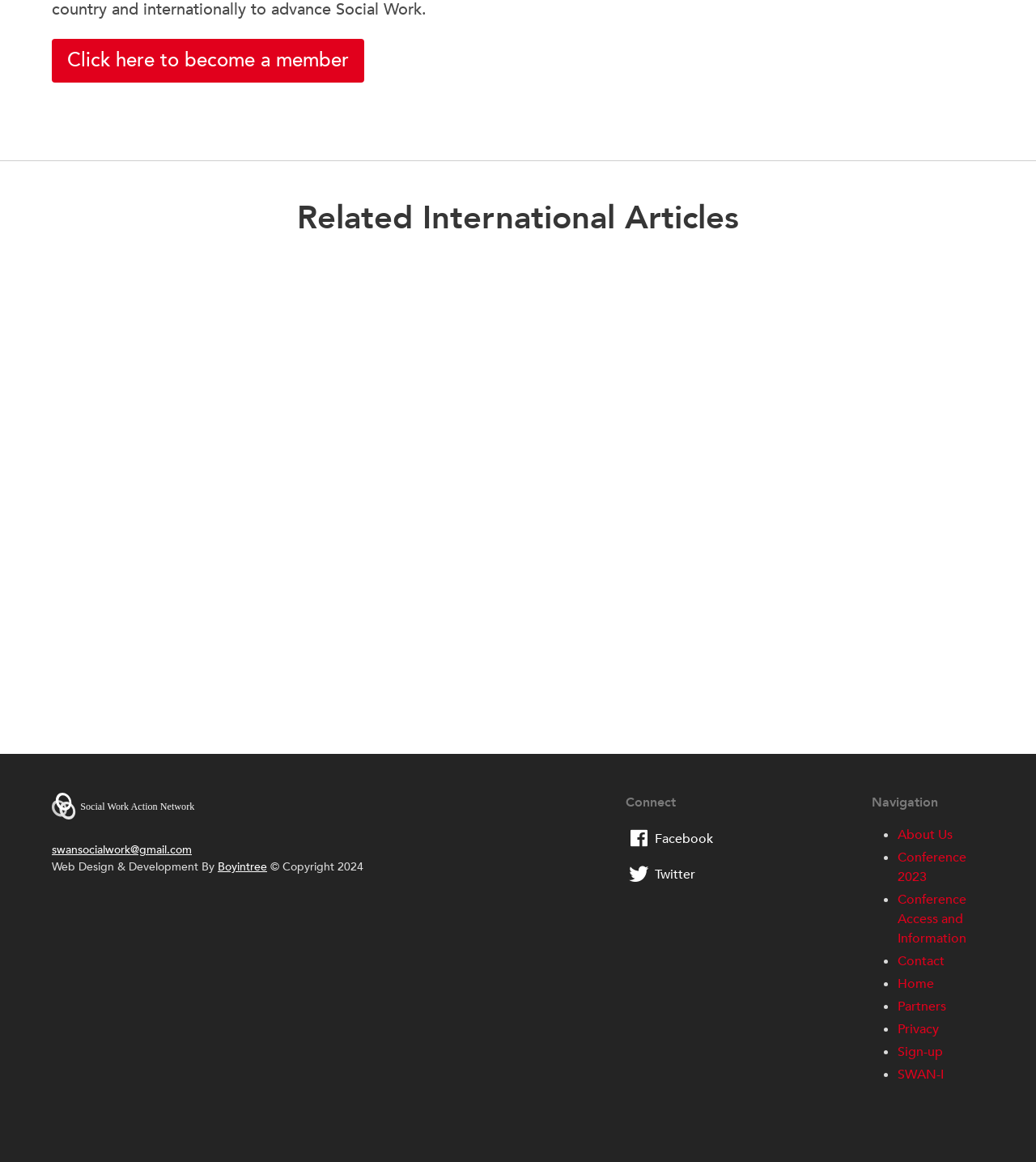Specify the bounding box coordinates of the element's area that should be clicked to execute the given instruction: "View the Frontline Newsletter From Swan Ireland". The coordinates should be four float numbers between 0 and 1, i.e., [left, top, right, bottom].

[0.554, 0.499, 0.611, 0.512]